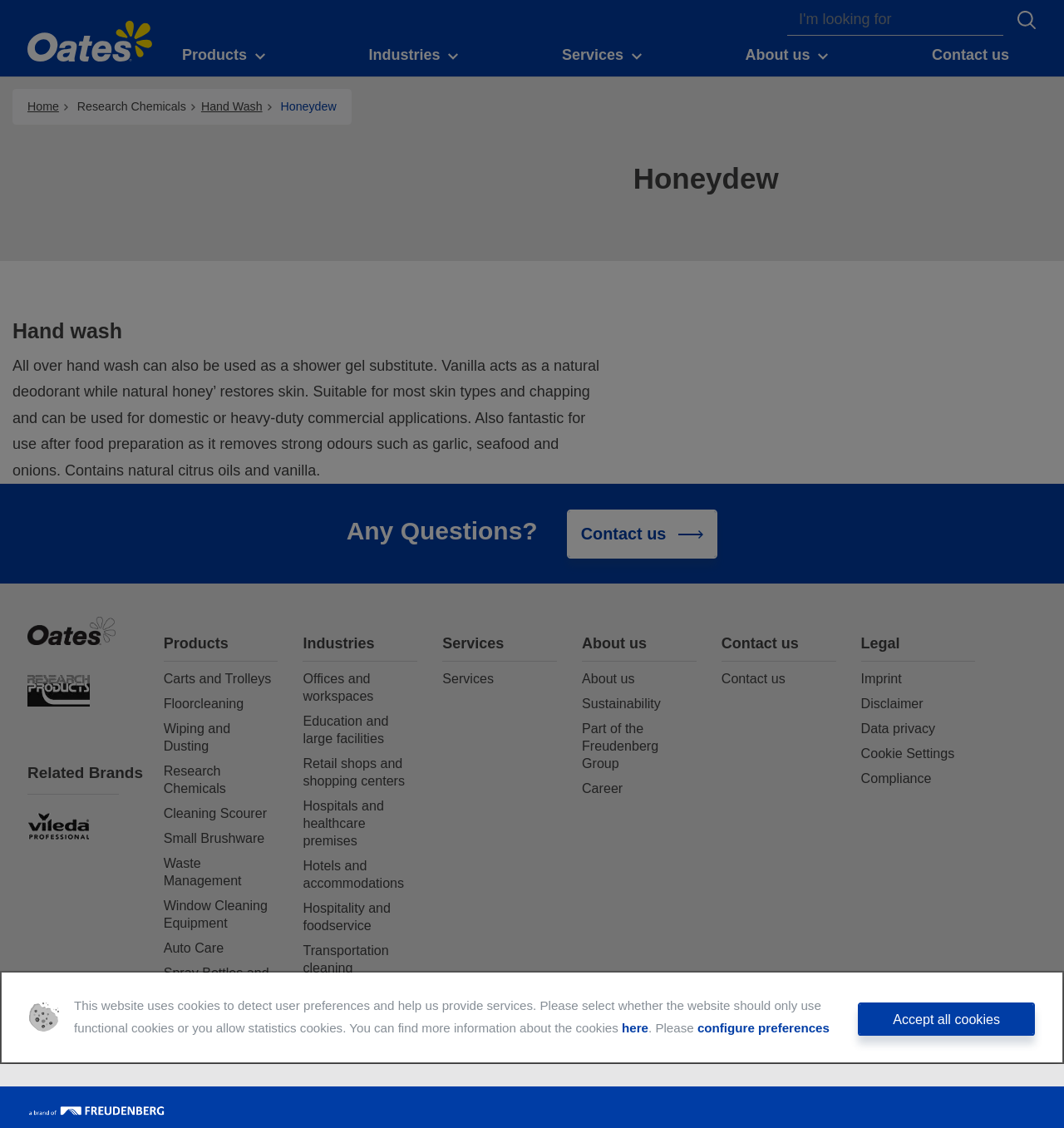Could you indicate the bounding box coordinates of the region to click in order to complete this instruction: "Contact us".

[0.862, 0.031, 0.962, 0.067]